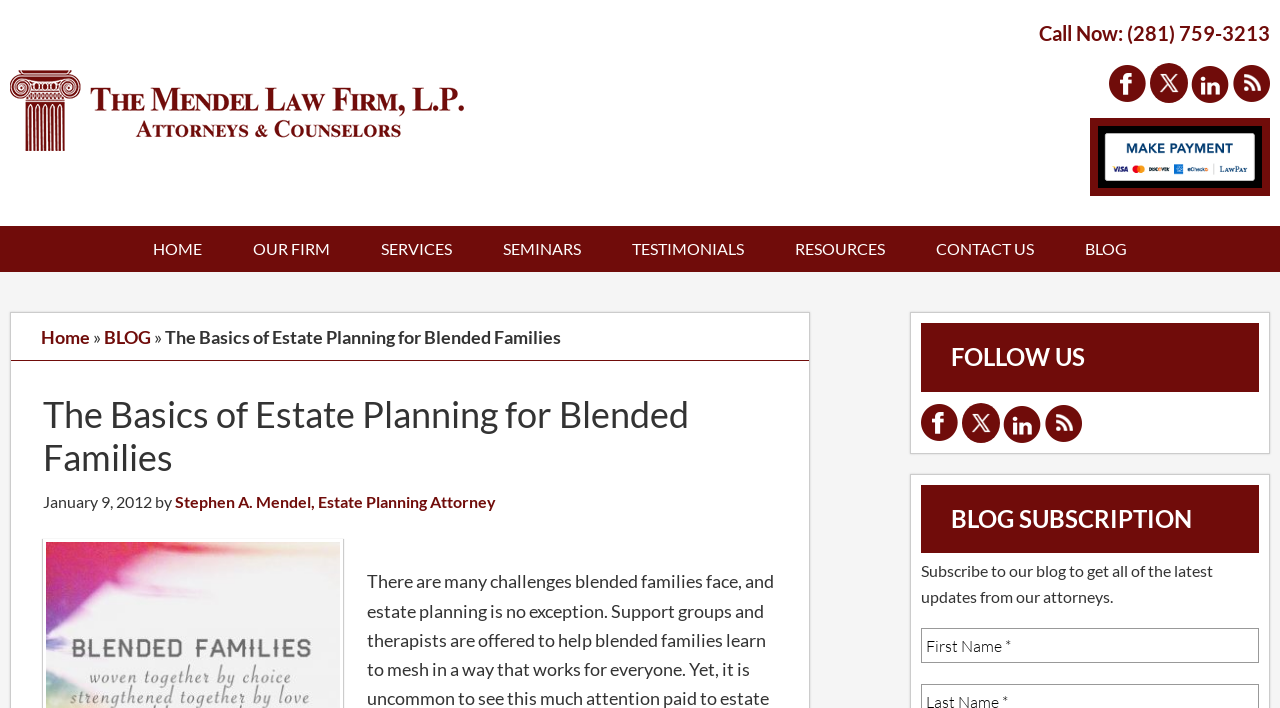Locate the UI element described by name="input_2" placeholder="First Name *" in the provided webpage screenshot. Return the bounding box coordinates in the format (top-left x, top-left y, bottom-right x, bottom-right y), ensuring all values are between 0 and 1.

[0.72, 0.888, 0.984, 0.937]